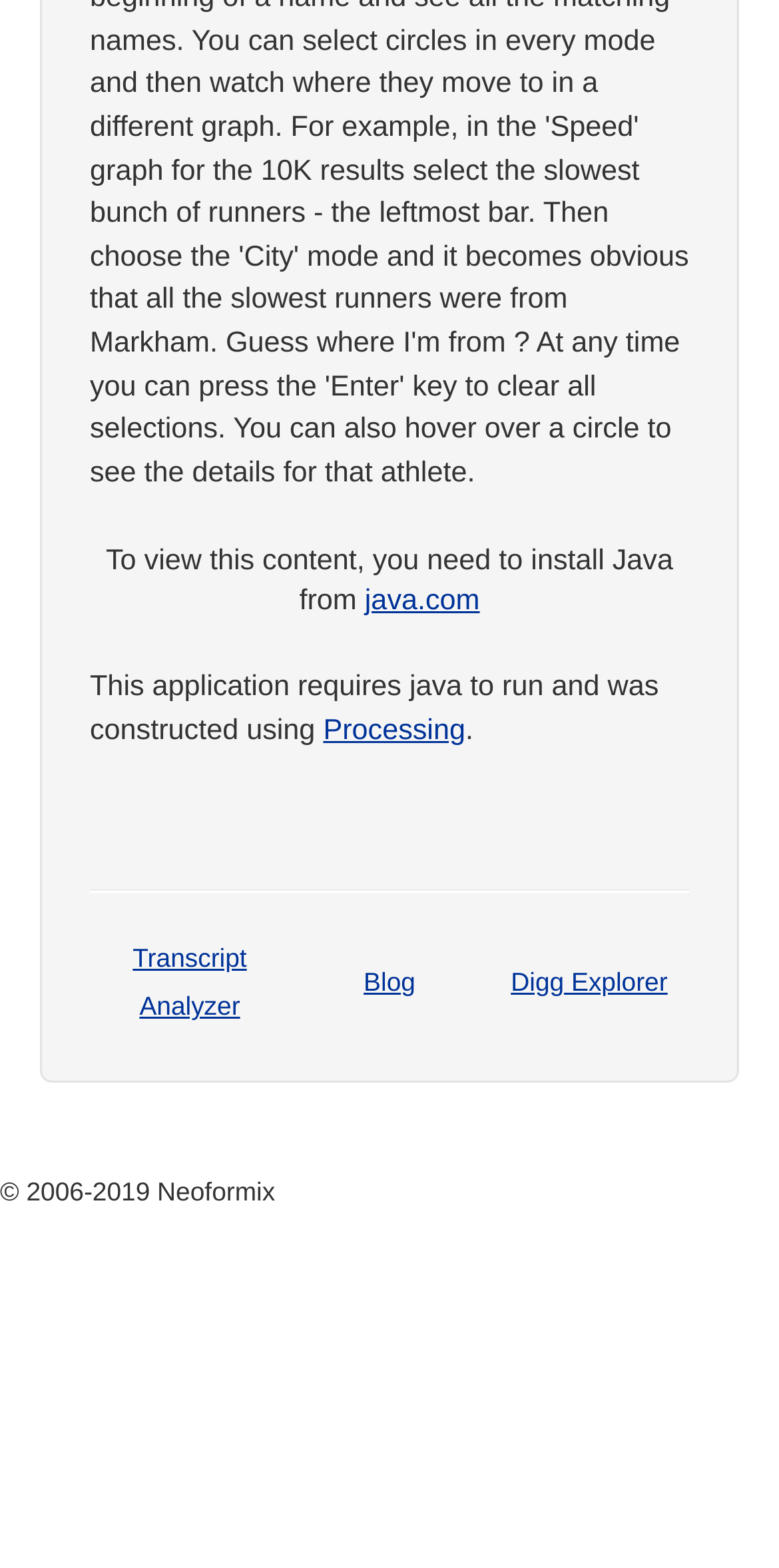Refer to the image and provide an in-depth answer to the question: 
How many links are present in the table?

The table has three cells, each containing a link: 'Transcript Analyzer', 'Blog', and 'Digg Explorer'. Therefore, there are three links present in the table.